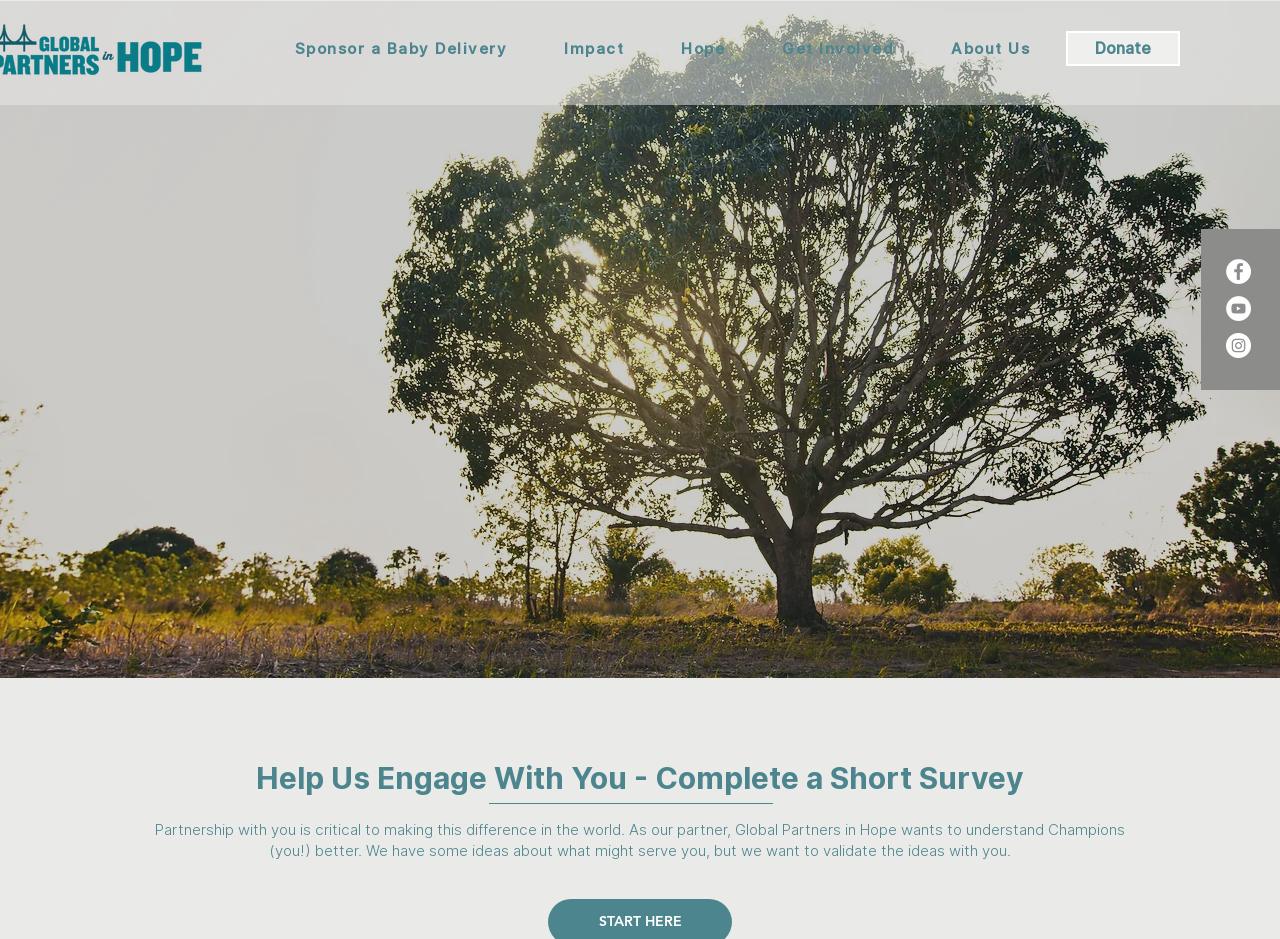Please determine the bounding box coordinates of the section I need to click to accomplish this instruction: "Click Get Involved".

[0.592, 0.034, 0.718, 0.073]